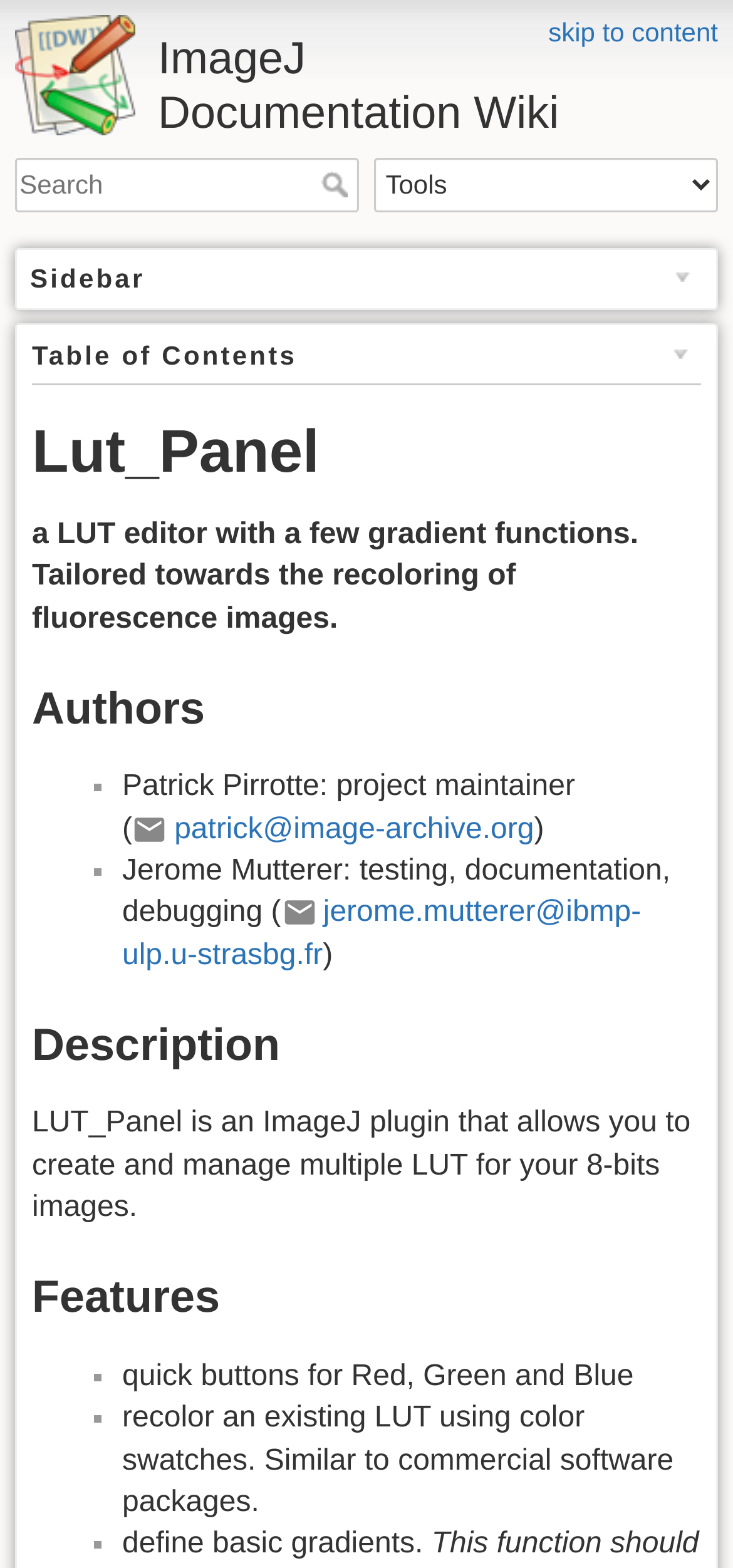Create a detailed summary of all the visual and textual information on the webpage.

The webpage is about the Lut_Panel plugin for ImageJ, a documentation wiki. At the top, there is a link to "skip to content" and a heading that displays the title "ImageJ Documentation Wiki". Below this, there is a search bar with a textbox and a "Search" button.

To the right of the search bar, there is a combobox labeled "Tools". On the left side of the page, there is a navigation sidebar with several headings, including "Sidebar", "Table of Contents", "Lut_Panel", "Authors", "Description", and "Features".

Under the "Lut_Panel" heading, there is a brief description of the plugin, stating that it is a LUT editor with gradient functions tailored for recoloring fluorescence images. The "Authors" section lists two contributors, Patrick Pirrotte and Jerome Mutterer, with their email addresses.

The "Description" section provides more information about the plugin, explaining that it allows users to create and manage multiple LUTs for 8-bit images. The "Features" section lists several key features of the plugin, including quick buttons for Red, Green, and Blue, the ability to recolor an existing LUT using color swatches, and the ability to define basic gradients.